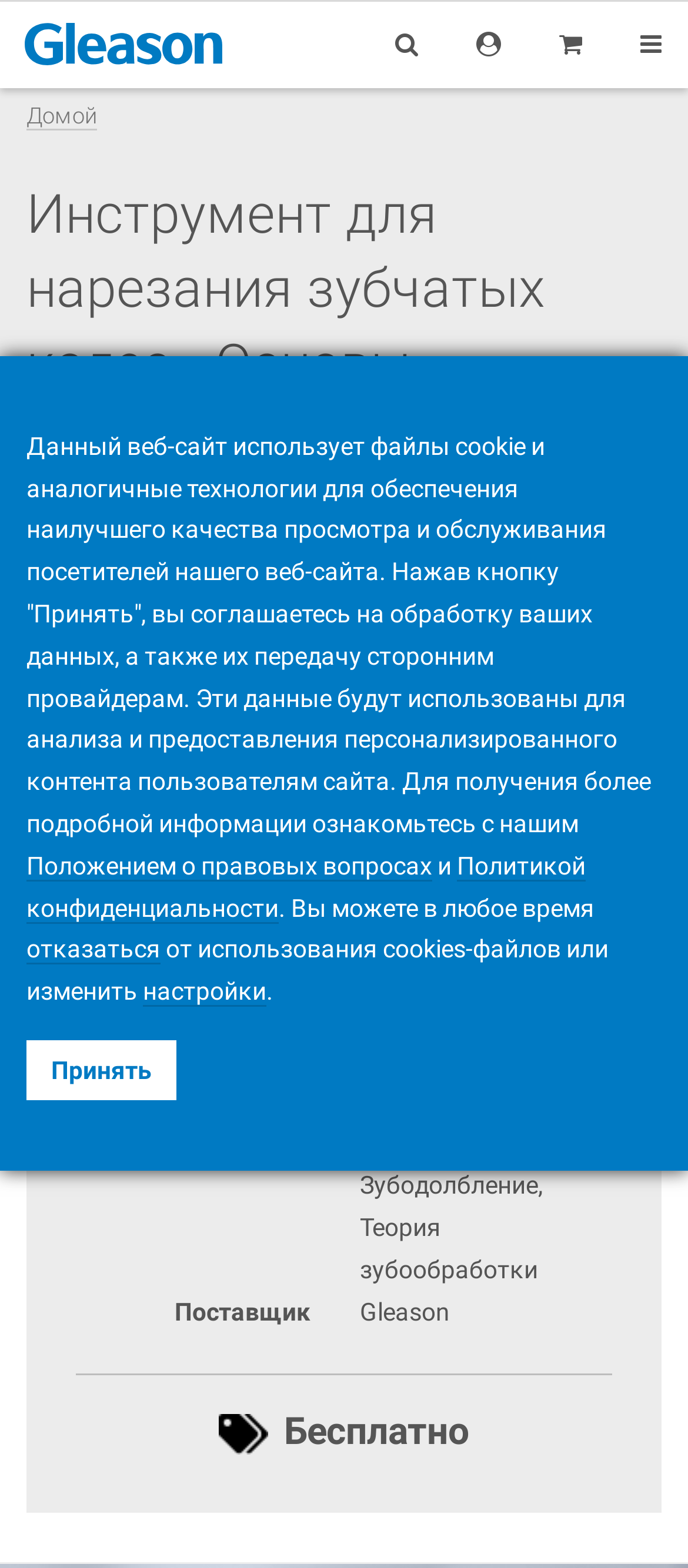Please provide a detailed answer to the question below based on the screenshot: 
What is the language of the event?

The language of the event can be found in the table on the webpage, in the row with the label 'Язык'. The corresponding value in the table is 'Испанский'.